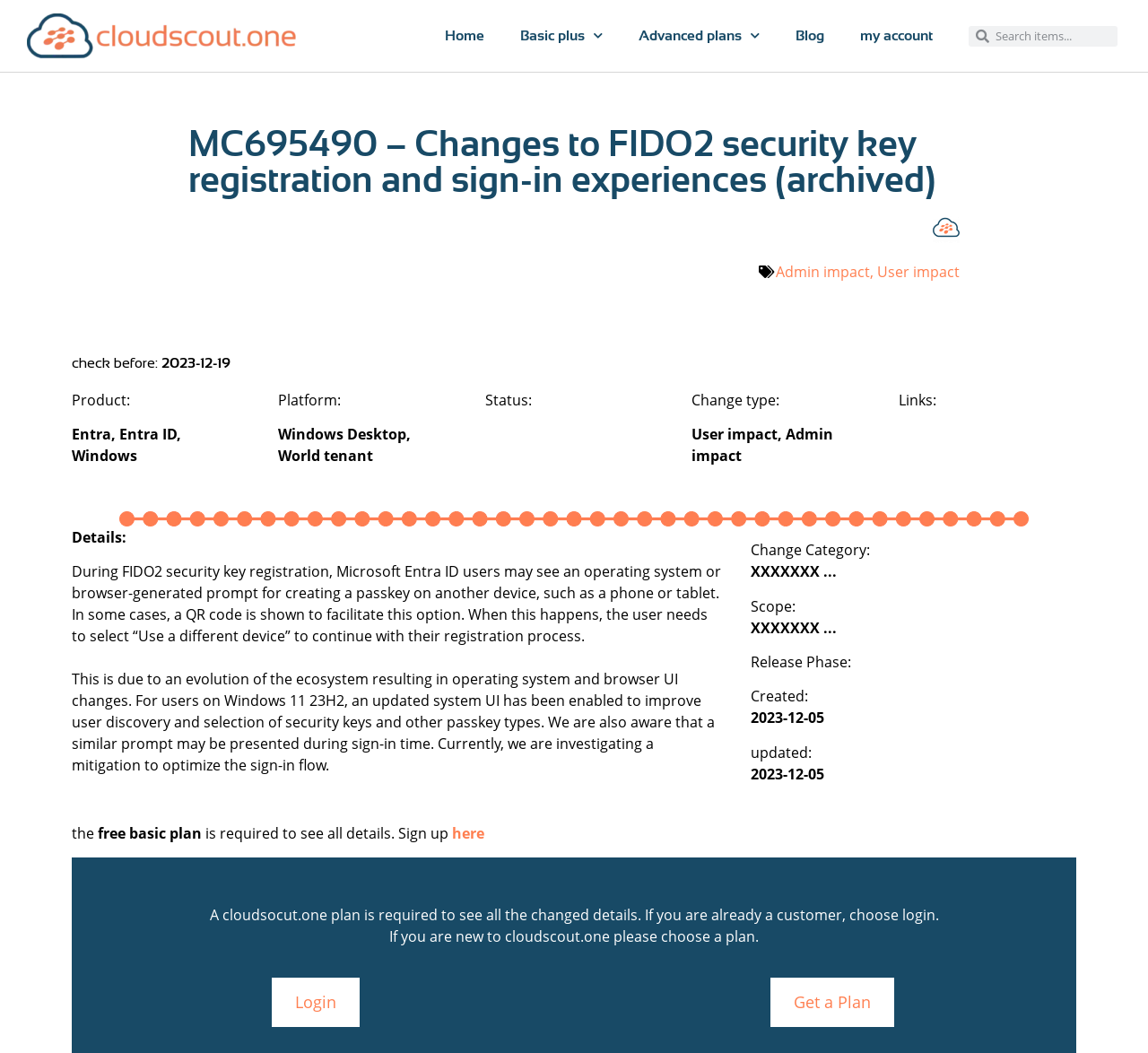What is the impact of the change on users?
Analyze the screenshot and provide a detailed answer to the question.

The impact of the change on users can be found in the section that describes the details of the change. It is mentioned as 'Change type: User impact, Admin impact' which indicates that the change will have an impact on both users and administrators.